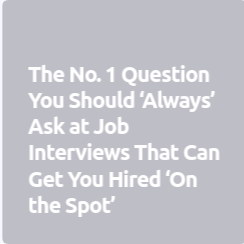What is the tone of the title?
Answer the question based on the image using a single word or a brief phrase.

Attention-grabbing